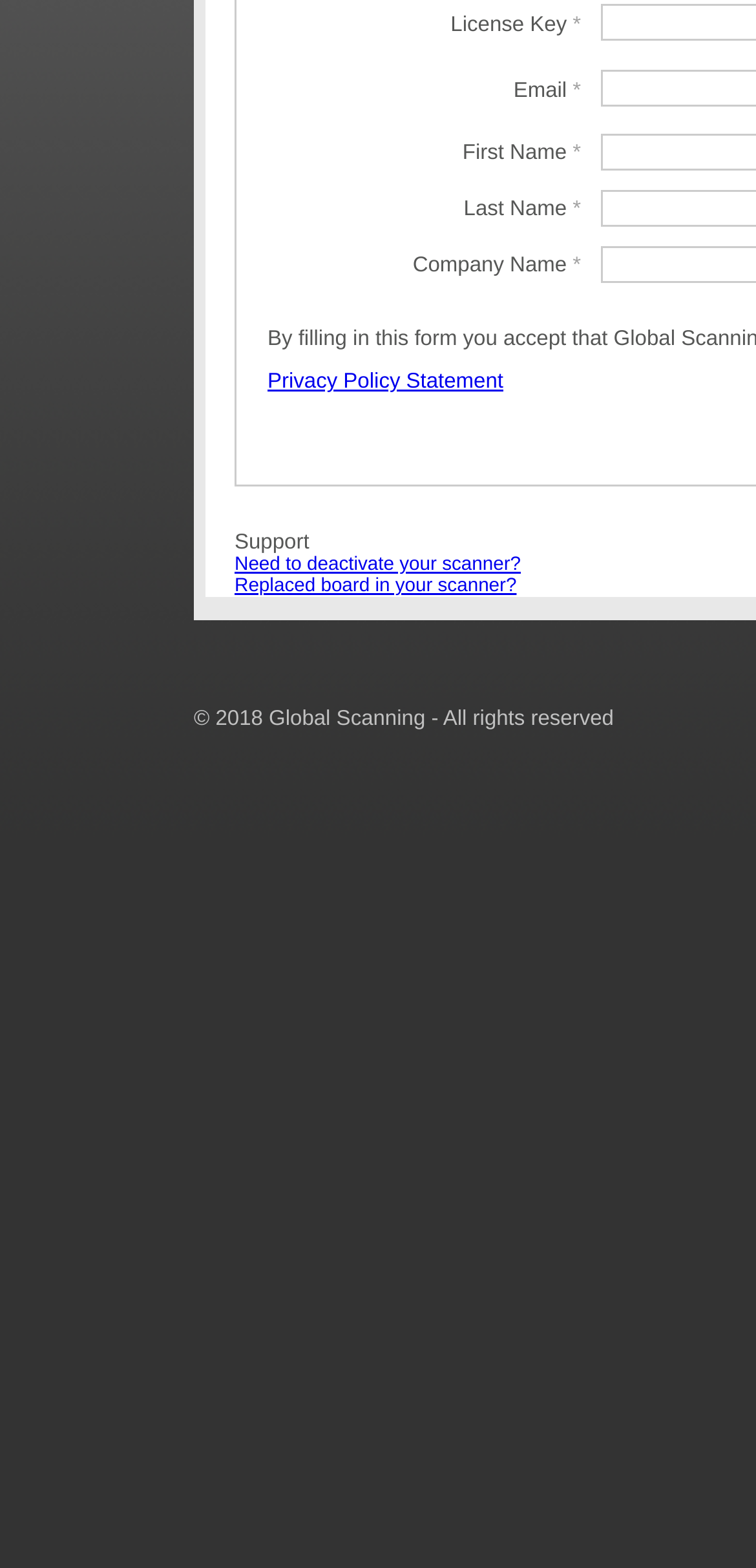Determine the bounding box coordinates for the UI element matching this description: "Privacy Policy Statement".

[0.354, 0.236, 0.666, 0.251]